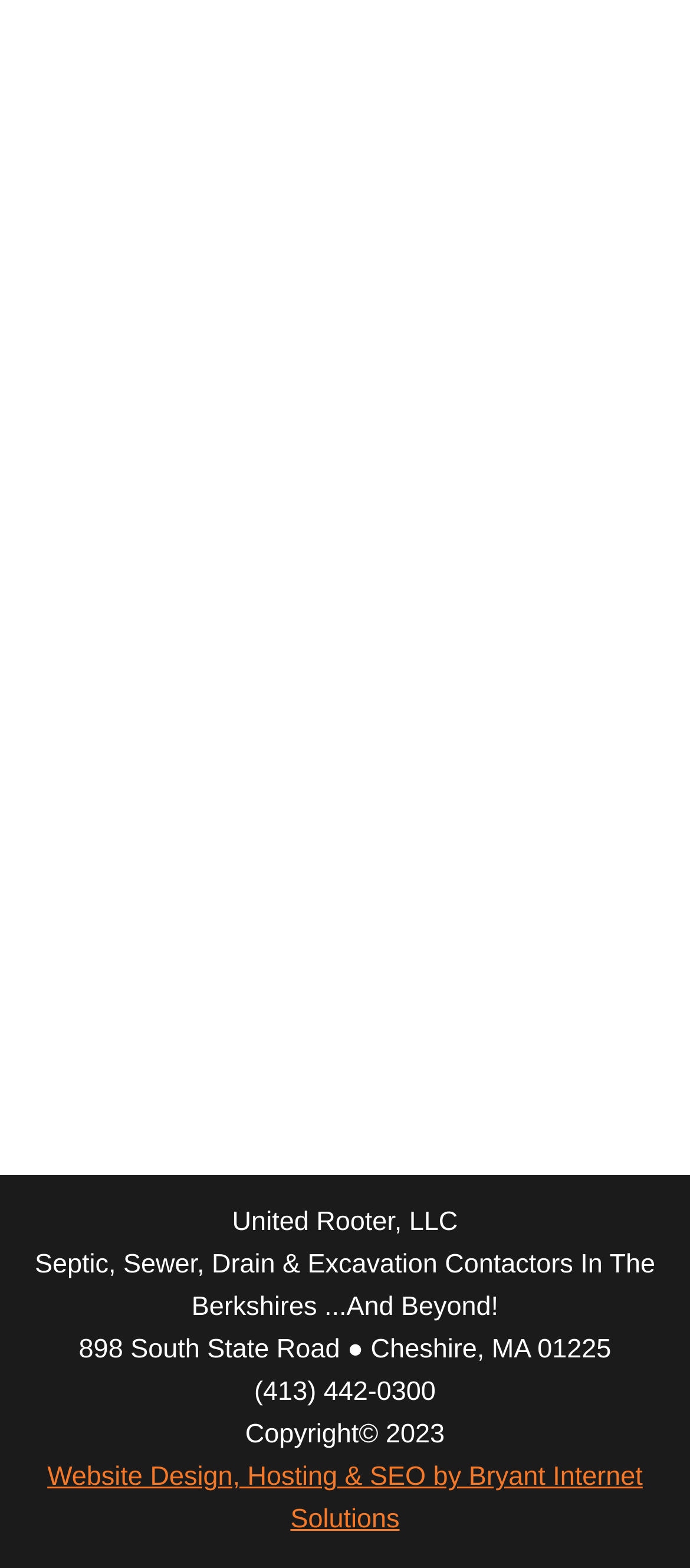Provide your answer to the question using just one word or phrase: What is the company name?

United Rooter, LLC